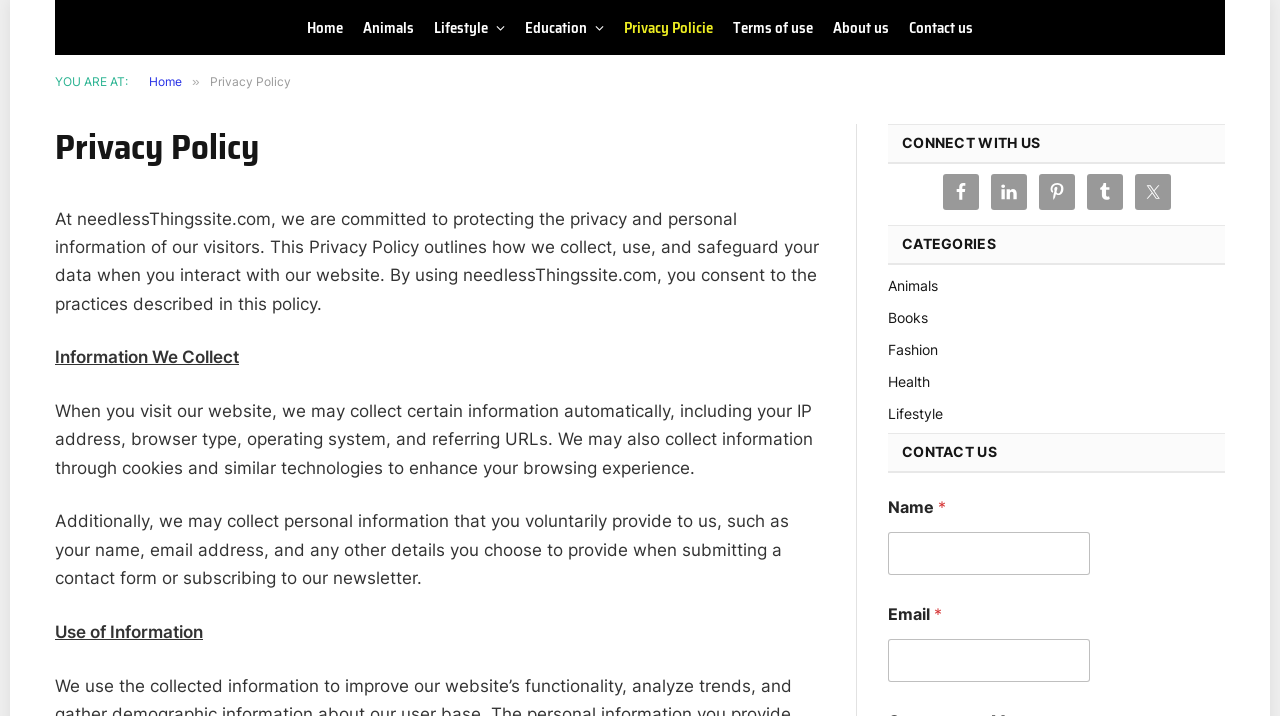Give a concise answer using only one word or phrase for this question:
How many categories are listed?

6